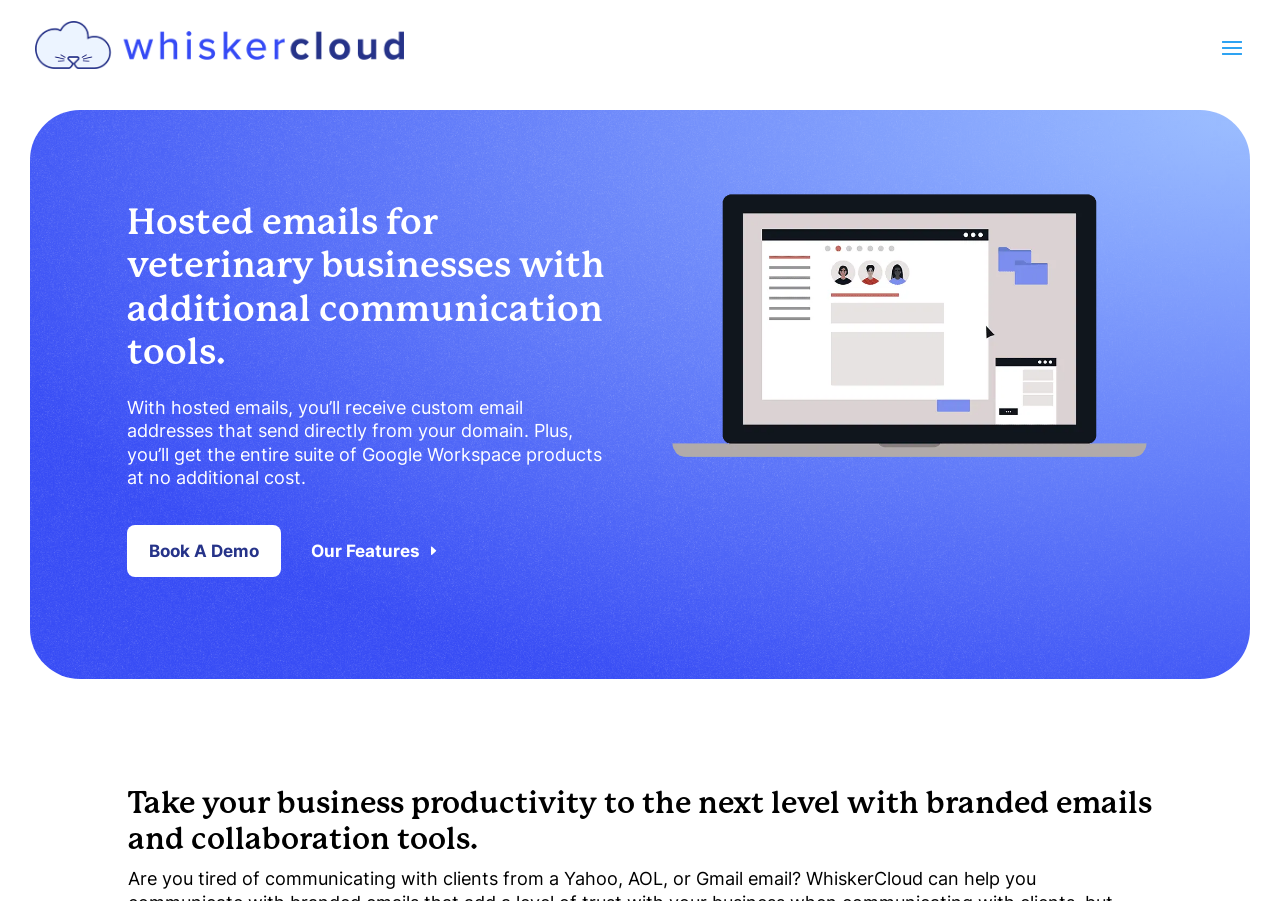From the element description Our Features, predict the bounding box coordinates of the UI element. The coordinates must be specified in the format (top-left x, top-left y, bottom-right x, bottom-right y) and should be within the 0 to 1 range.

[0.234, 0.59, 0.355, 0.633]